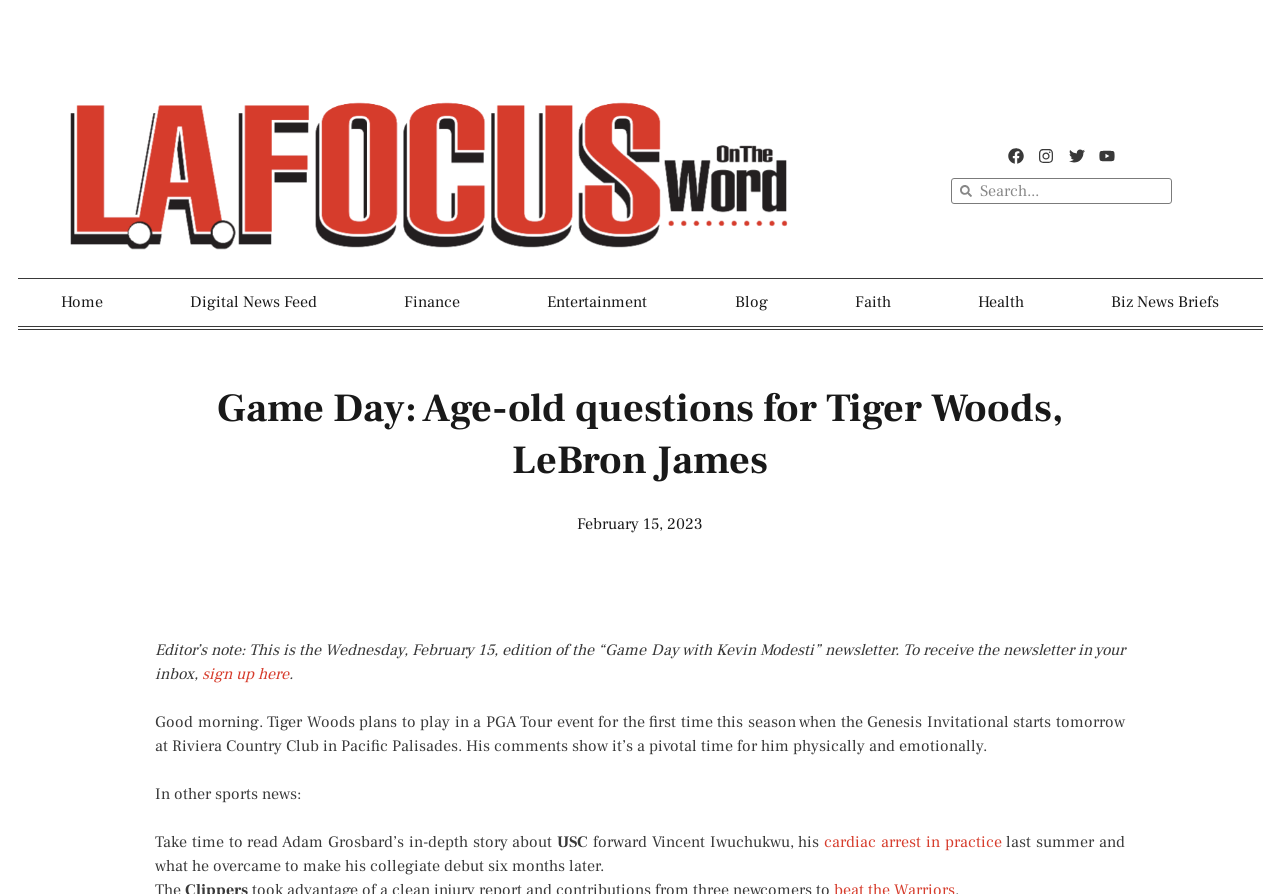Locate the bounding box coordinates of the area to click to fulfill this instruction: "Visit 'Afternoon Tea'". The bounding box should be presented as four float numbers between 0 and 1, in the order [left, top, right, bottom].

None